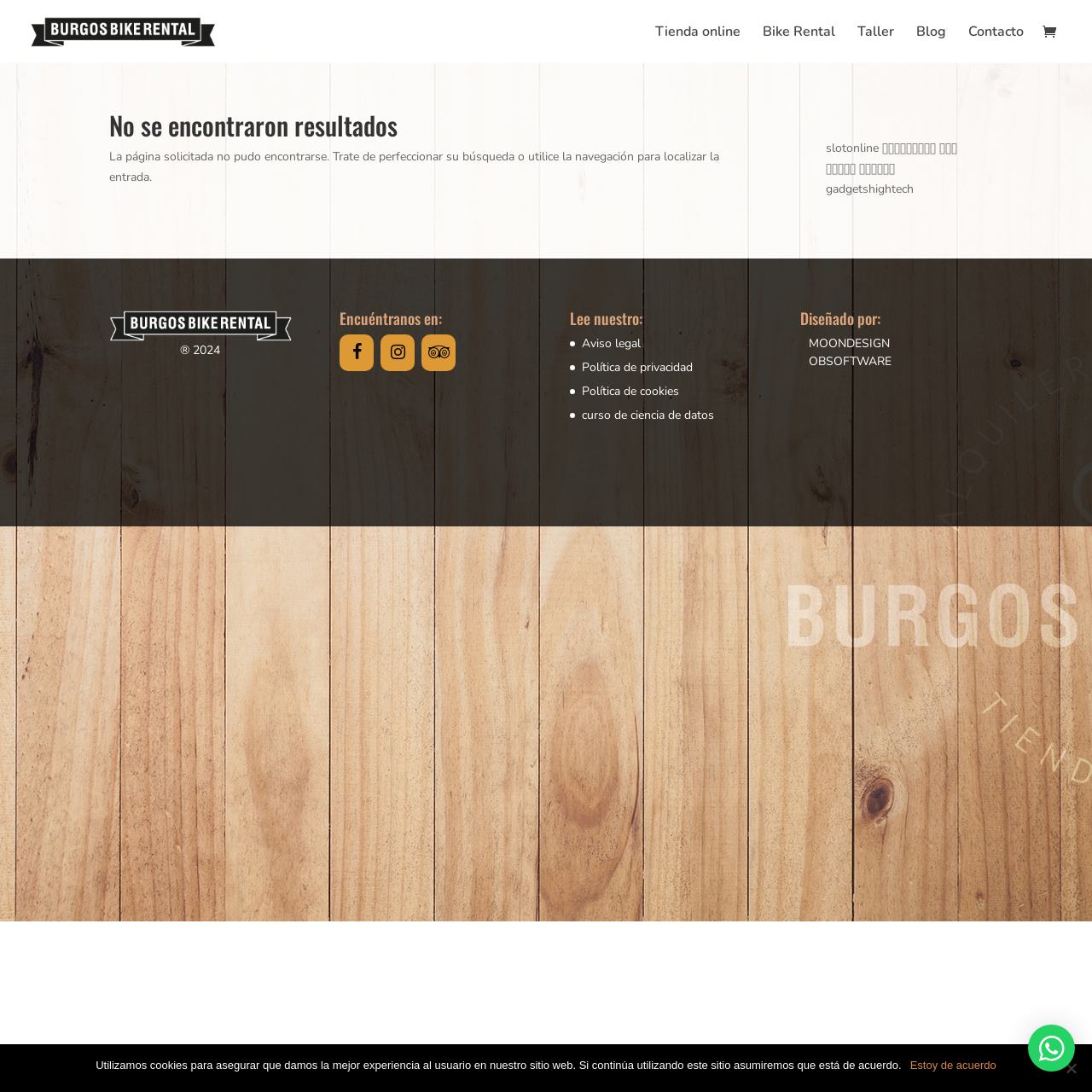Construct a comprehensive caption that outlines the webpage's structure and content.

This webpage appears to be an error page for a bike rental company called "burgosbike rental". At the top left, there is a logo of the company, which is an image with a link to the company's homepage. Next to the logo, there is a navigation menu with links to "Tienda online", "Bike Rental", "Taller", "Blog", and "Contacto".

Below the navigation menu, there is an article section with a heading that says "No se encontraron resultados" (No results found). The article section also contains a paragraph of text explaining that the requested page could not be found and suggesting that the user refine their search or use the navigation to find the desired content.

On the right side of the article section, there are several links to external websites, including "slotonline", "เกมยิงปลา", "เกมสล็อต", "ยิงปลา", and "gadgetshightech".

At the bottom of the page, there is a footer section with several links and pieces of information. There is a link to the company's homepage, a copyright symbol, and the year "2024". There are also links to the company's social media profiles, including Facebook, Instagram, and Trip Advisor.

Below the social media links, there are three sections with headings. The first section has a heading that says "Encuéntranos en:" (Find us in:) and contains links to the company's social media profiles. The second section has a heading that says "Lee nuestro:" (Read our:) and contains links to the company's legal notices, including "Aviso legal", "Política de privacidad", "Política de cookies", and "curso de ciencia de datos". The third section has a heading that says "Diseñado por:" (Designed by:) and contains links to the designers of the website, "MOONDESIGN" and "OBSOFTWARE".

Finally, at the very bottom of the page, there is a button with an icon and a dialog box with a cookie notice. The dialog box explains that the website uses cookies to ensure the best user experience and asks the user to agree to the use of cookies. There is a link to agree to the use of cookies and a button to decline.